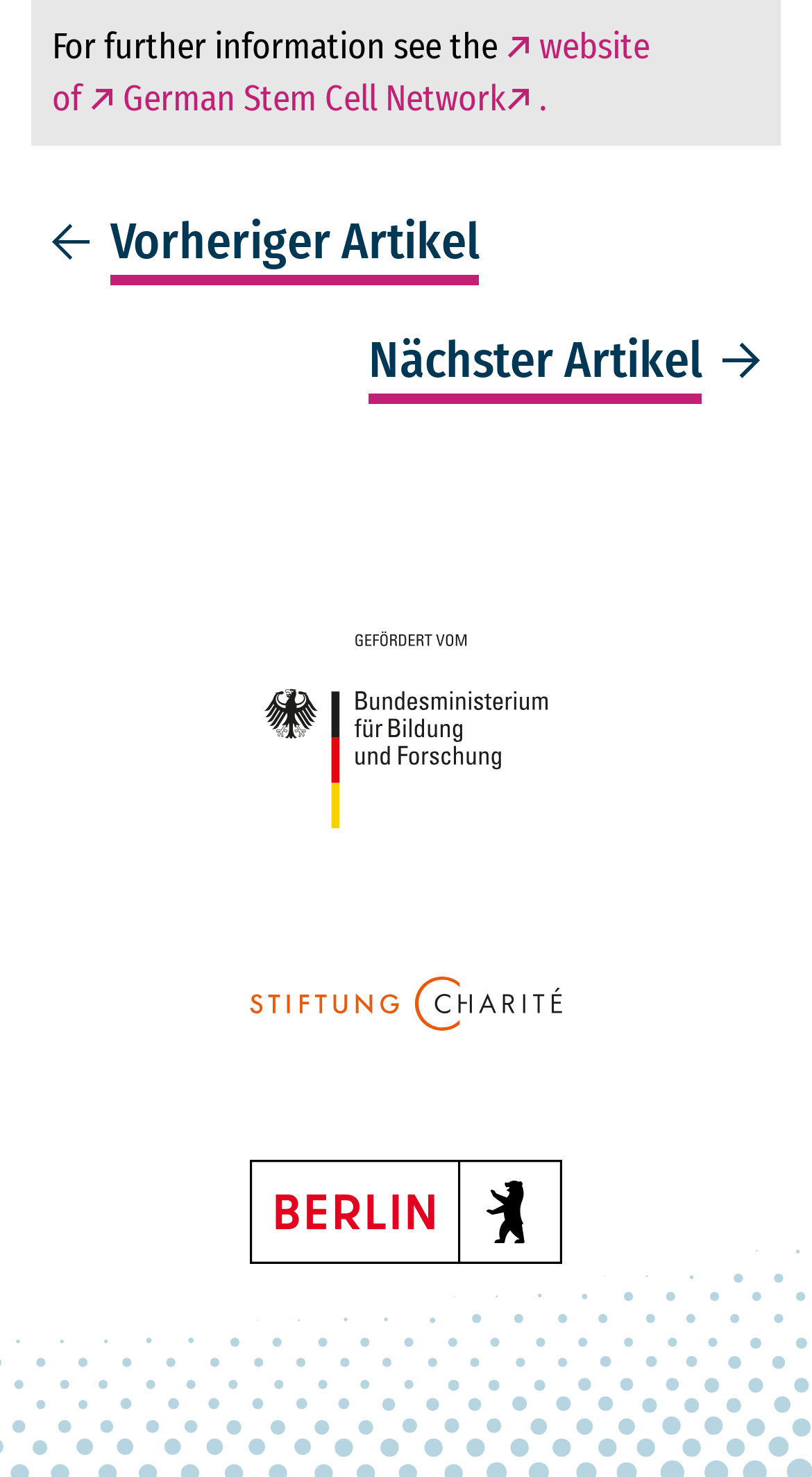What is the language of the webpage?
Carefully analyze the image and provide a detailed answer to the question.

I inferred this from the presence of German words and phrases such as 'Vorheriger Artikel' and 'Nächster Artikel', which suggest that the webpage is in German.